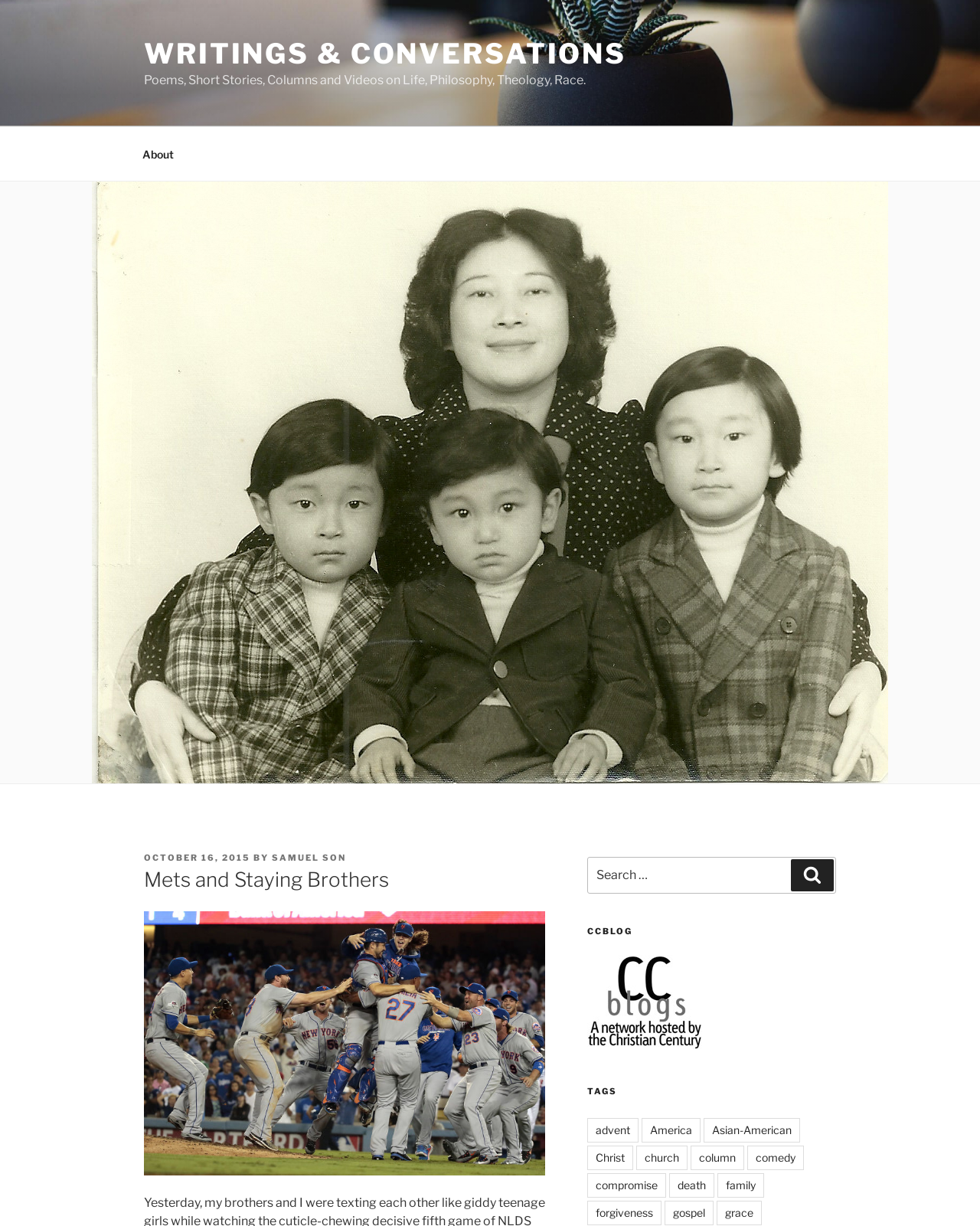What is the category of the blog post?
Based on the content of the image, thoroughly explain and answer the question.

I found the answer by looking at the heading 'CCBLOG' which is above the tags section.